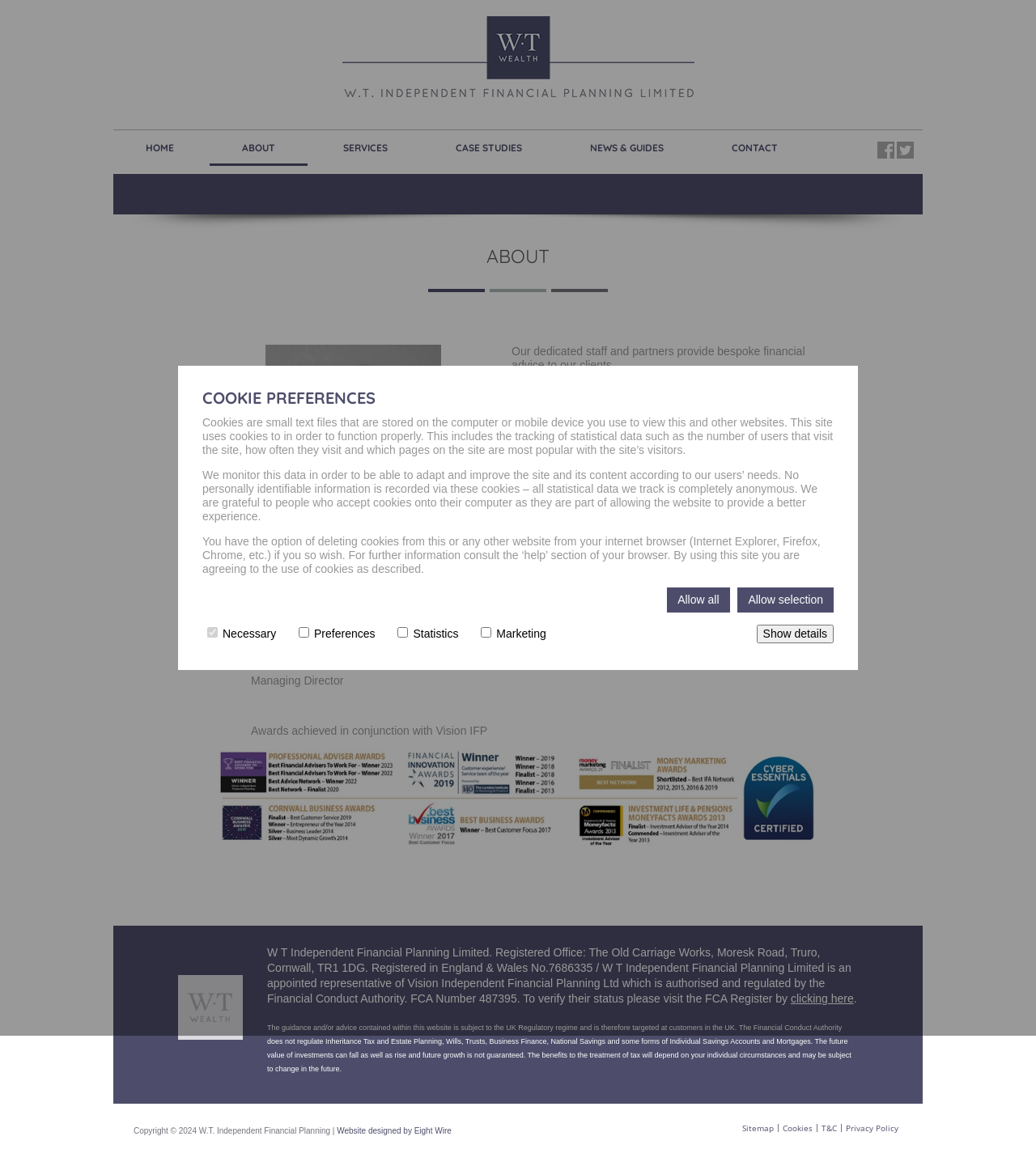Find the bounding box coordinates for the UI element that matches this description: "Services".

[0.3, 0.112, 0.405, 0.142]